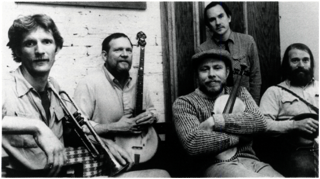Where was the Red Clay Ramblers formed?
Using the visual information, reply with a single word or short phrase.

Chapel Hill, North Carolina